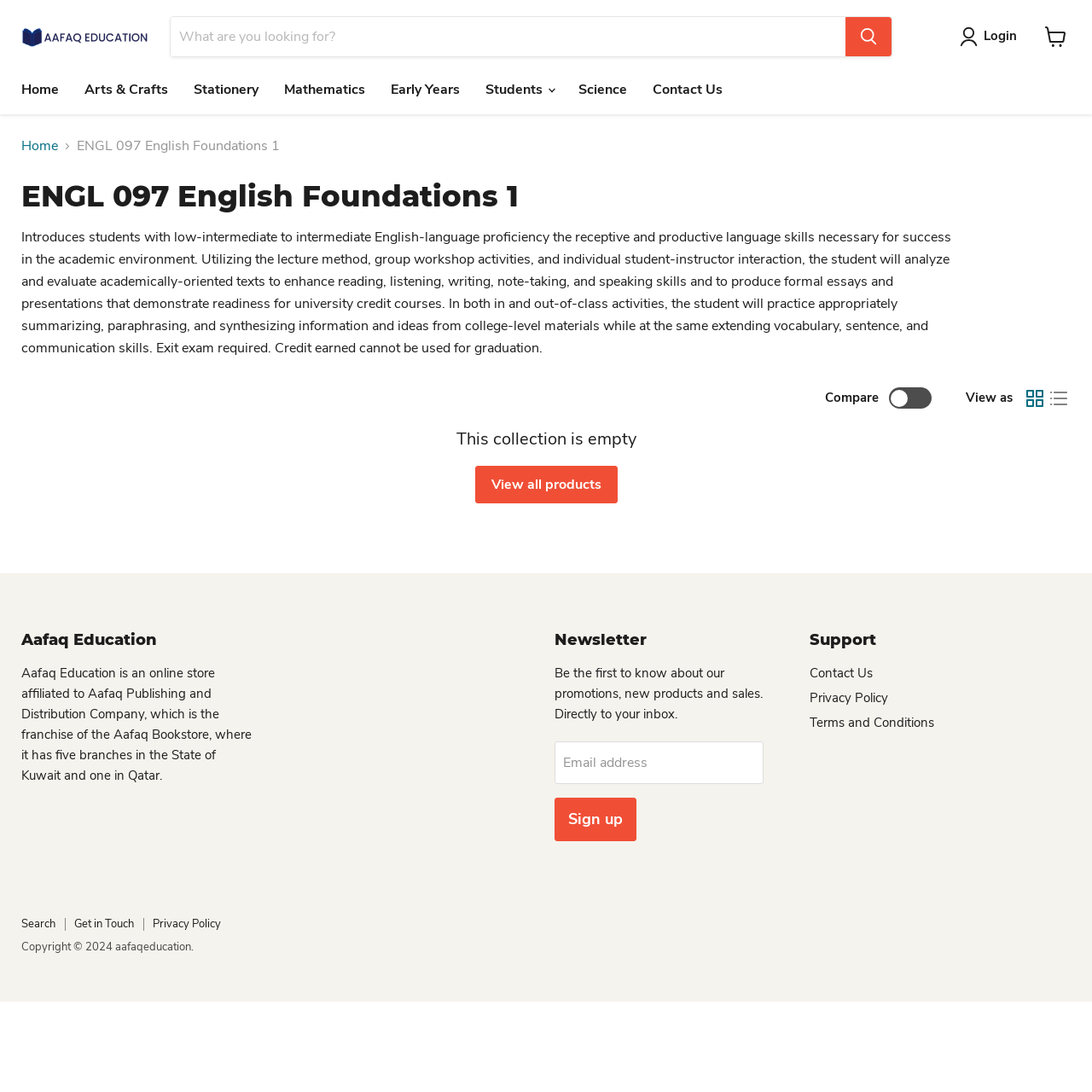Answer with a single word or phrase: 
What is the format of the course?

Lecture method, group workshop activities, and individual student-instructor interaction